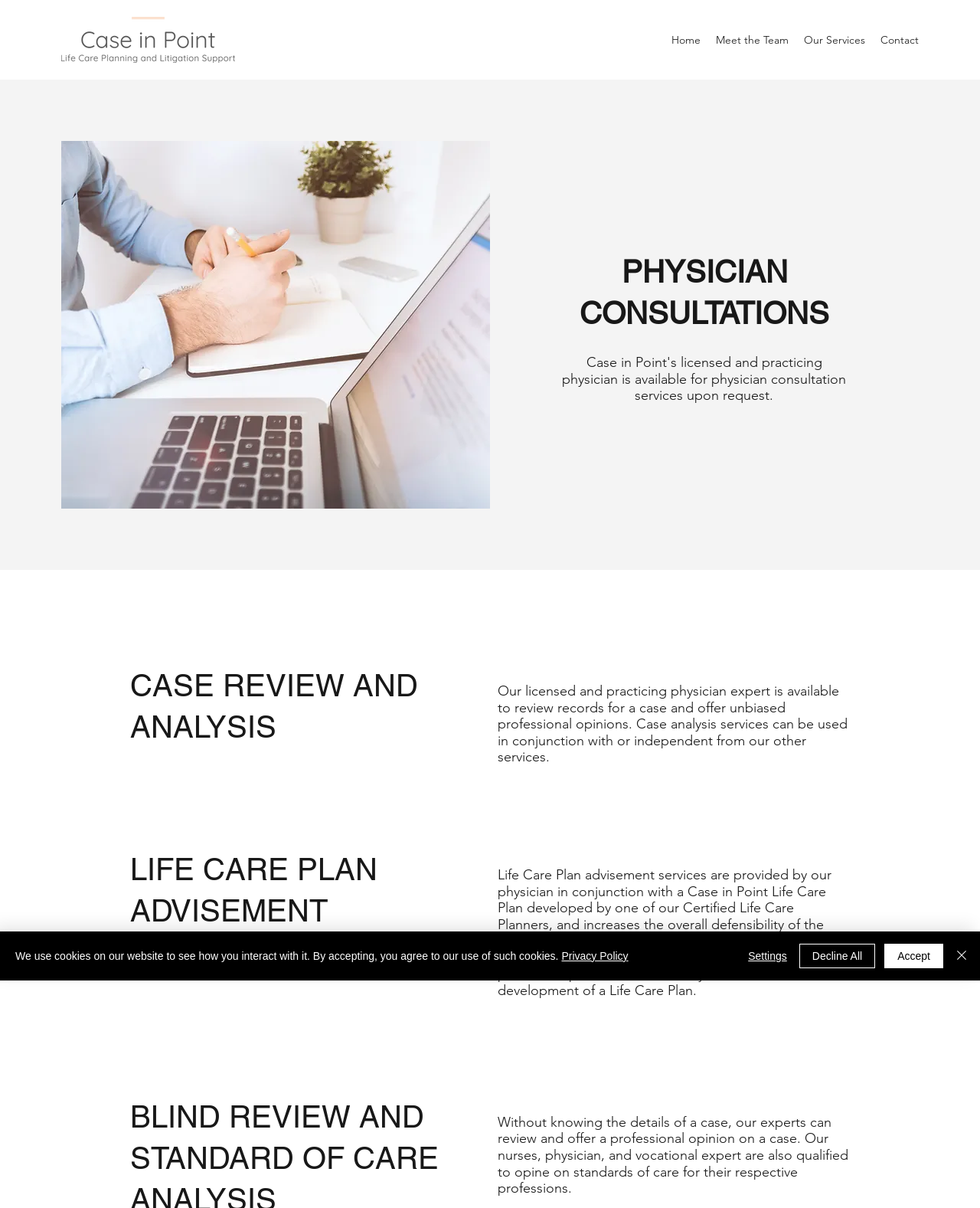Locate the bounding box coordinates of the area you need to click to fulfill this instruction: 'View Meet the Team'. The coordinates must be in the form of four float numbers ranging from 0 to 1: [left, top, right, bottom].

[0.723, 0.023, 0.812, 0.042]